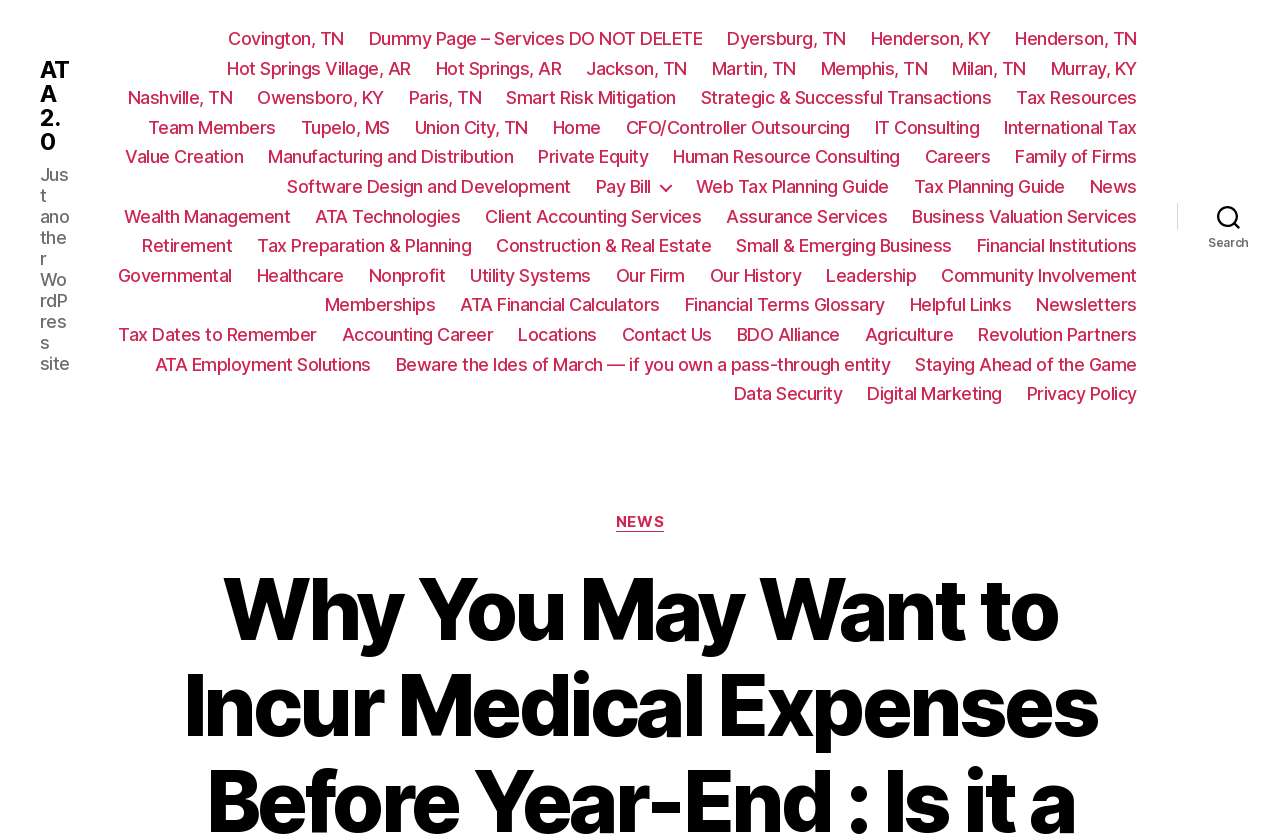Respond with a single word or phrase to the following question: How many links are there in the navigation menu?

35